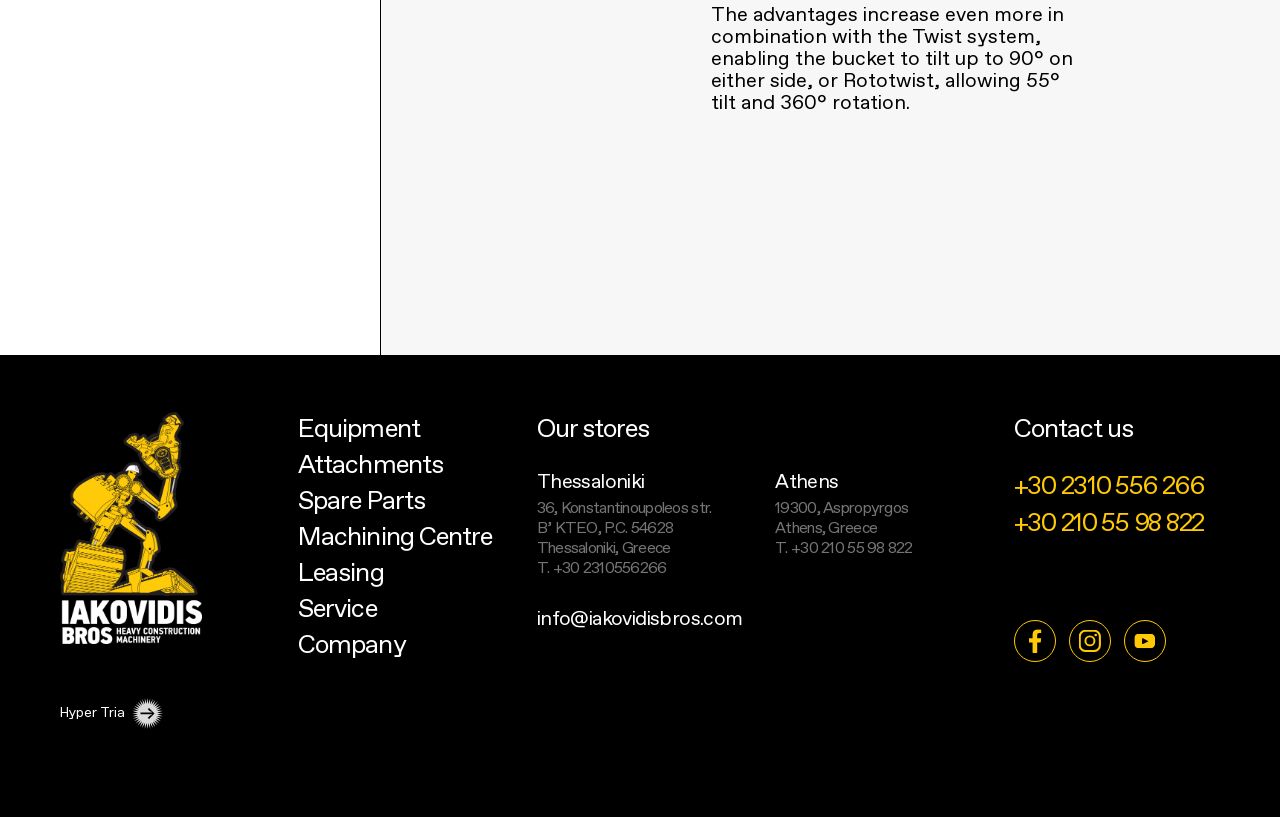Please provide the bounding box coordinates for the element that needs to be clicked to perform the instruction: "Click the 'Equipment' link". The coordinates must consist of four float numbers between 0 and 1, formatted as [left, top, right, bottom].

[0.233, 0.504, 0.328, 0.548]